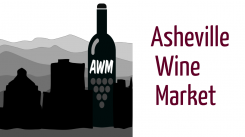Elaborate on the elements present in the image.

The image features the logo of "Asheville Wine Market," prominently incorporating a stylized wine bottle silhouette in the foreground. The bottle, marked with the letters "AWM," is surrounded by a graphic representation of mountains, symbolizing the picturesque backdrop of Asheville. To the right of the bottle, the text "Asheville Wine Market" is displayed in a sophisticated font, with a rich maroon color that complements the overall design. This logo encapsulates the essence of the wine market, emphasizing both its connection to the local landscape and its identity as a premier destination for wine enthusiasts.